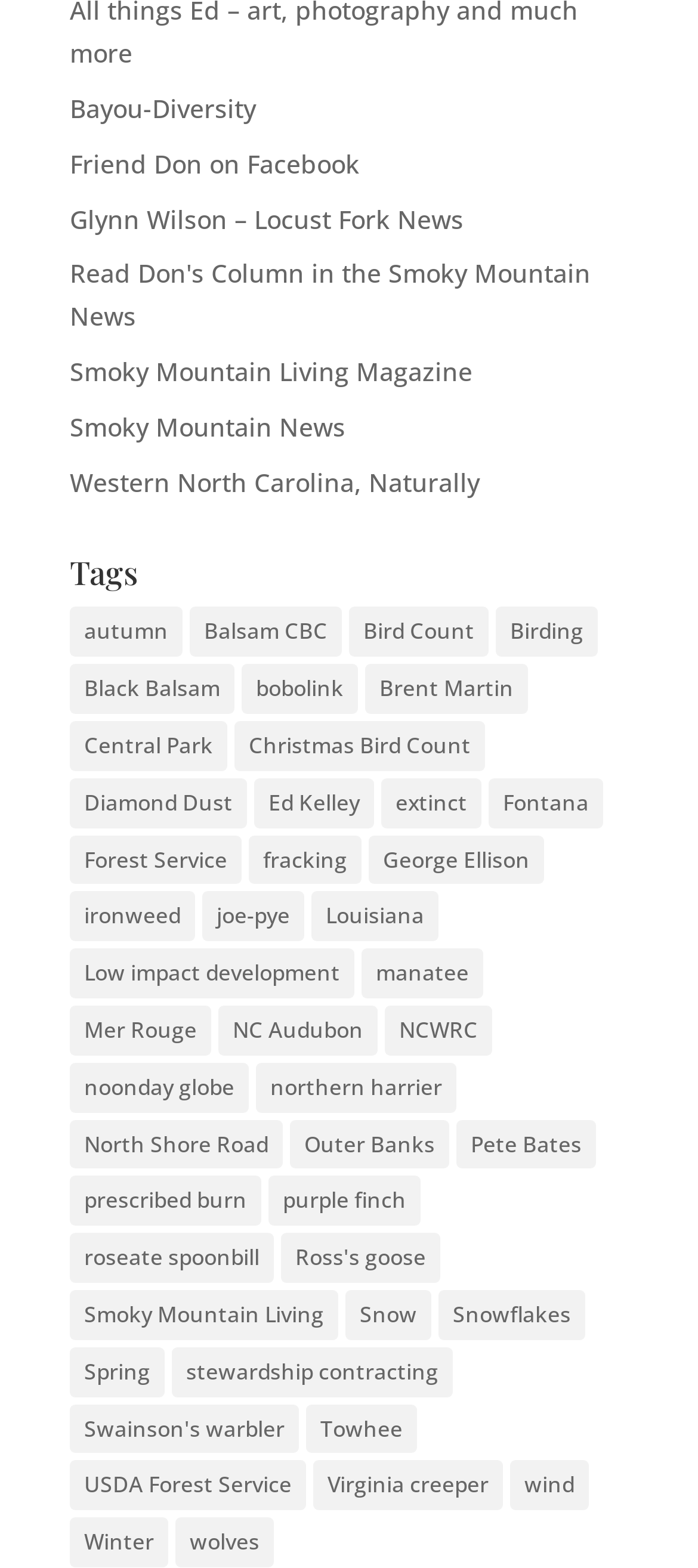Find the bounding box coordinates for the area you need to click to carry out the instruction: "Learn more about the 'Forest Service'". The coordinates should be four float numbers between 0 and 1, indicated as [left, top, right, bottom].

[0.1, 0.532, 0.346, 0.564]